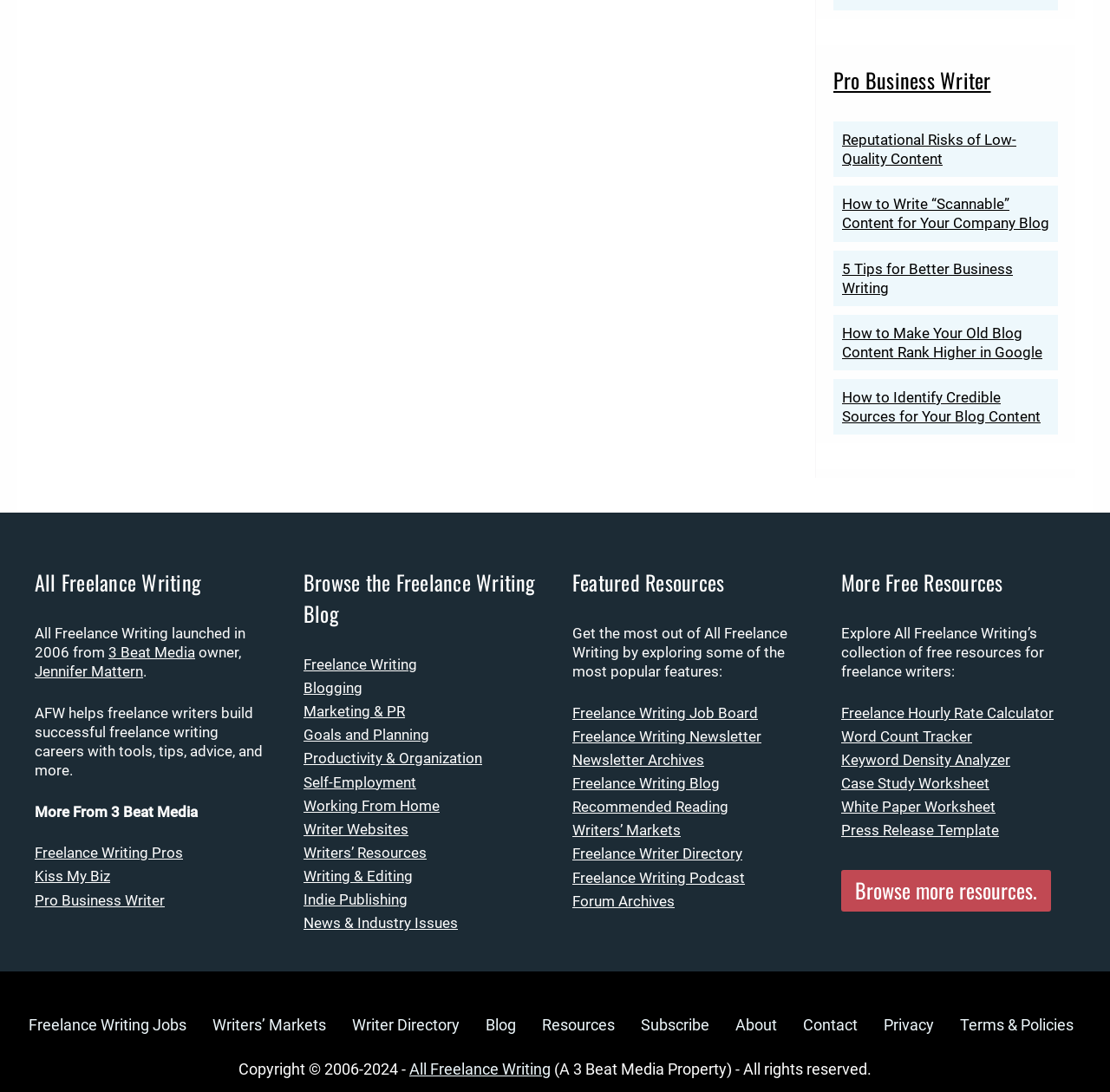Find the bounding box coordinates of the element to click in order to complete this instruction: "Browse the Freelance Writing Blog". The bounding box coordinates must be four float numbers between 0 and 1, denoted as [left, top, right, bottom].

[0.273, 0.501, 0.484, 0.576]